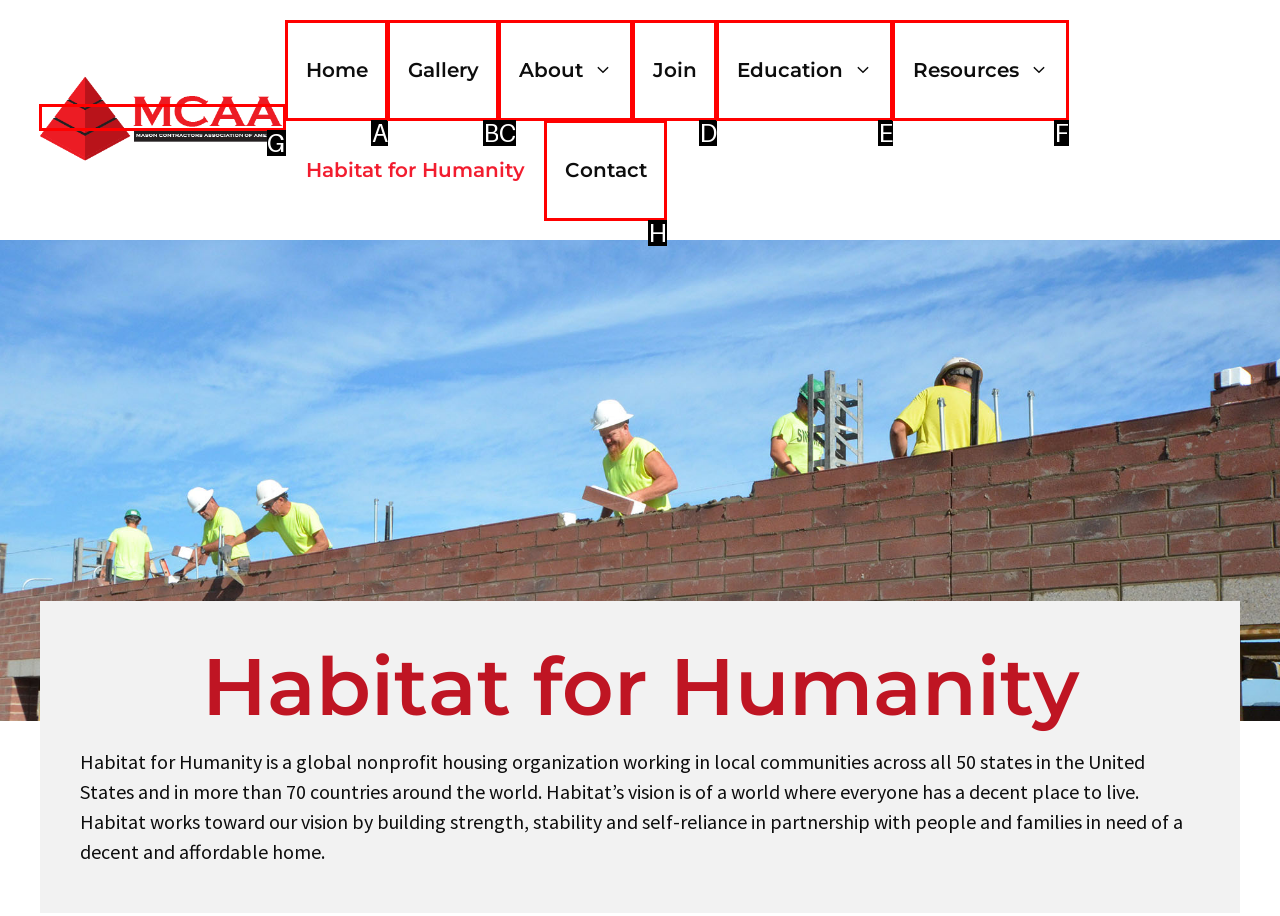Identify the letter of the option to click in order to Click the MCAA New York link. Answer with the letter directly.

G